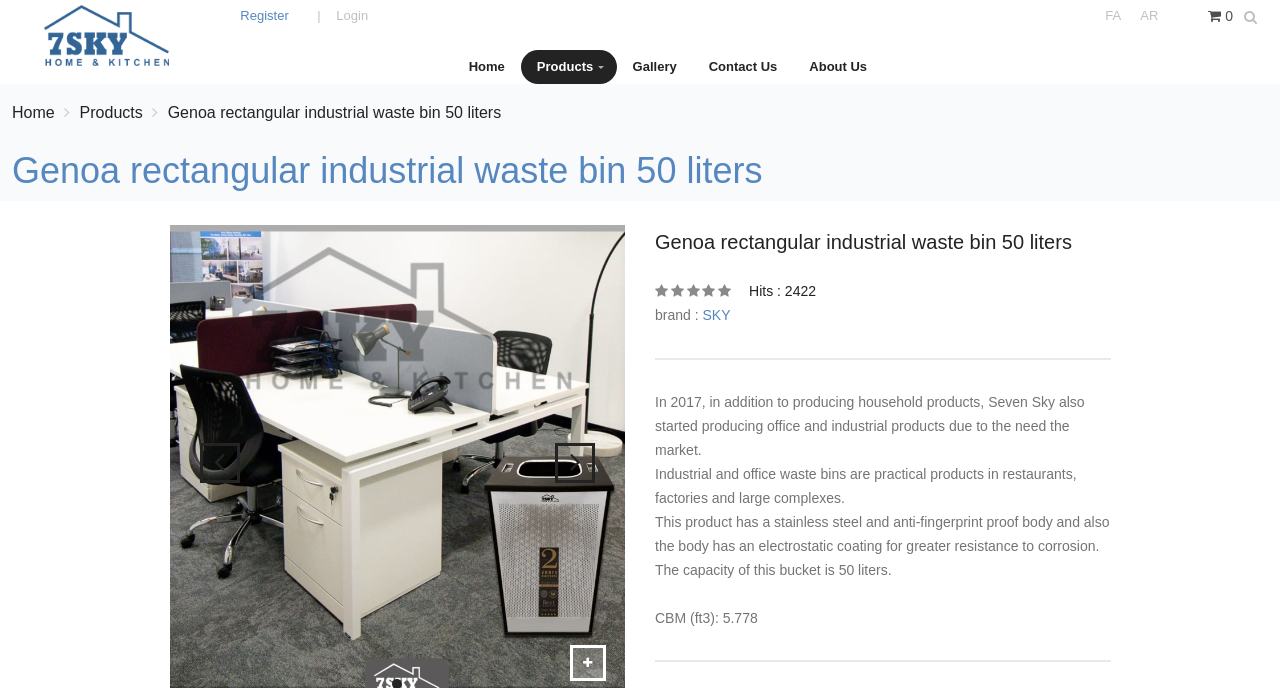What is the material of the product's body?
Using the screenshot, give a one-word or short phrase answer.

Stainless steel